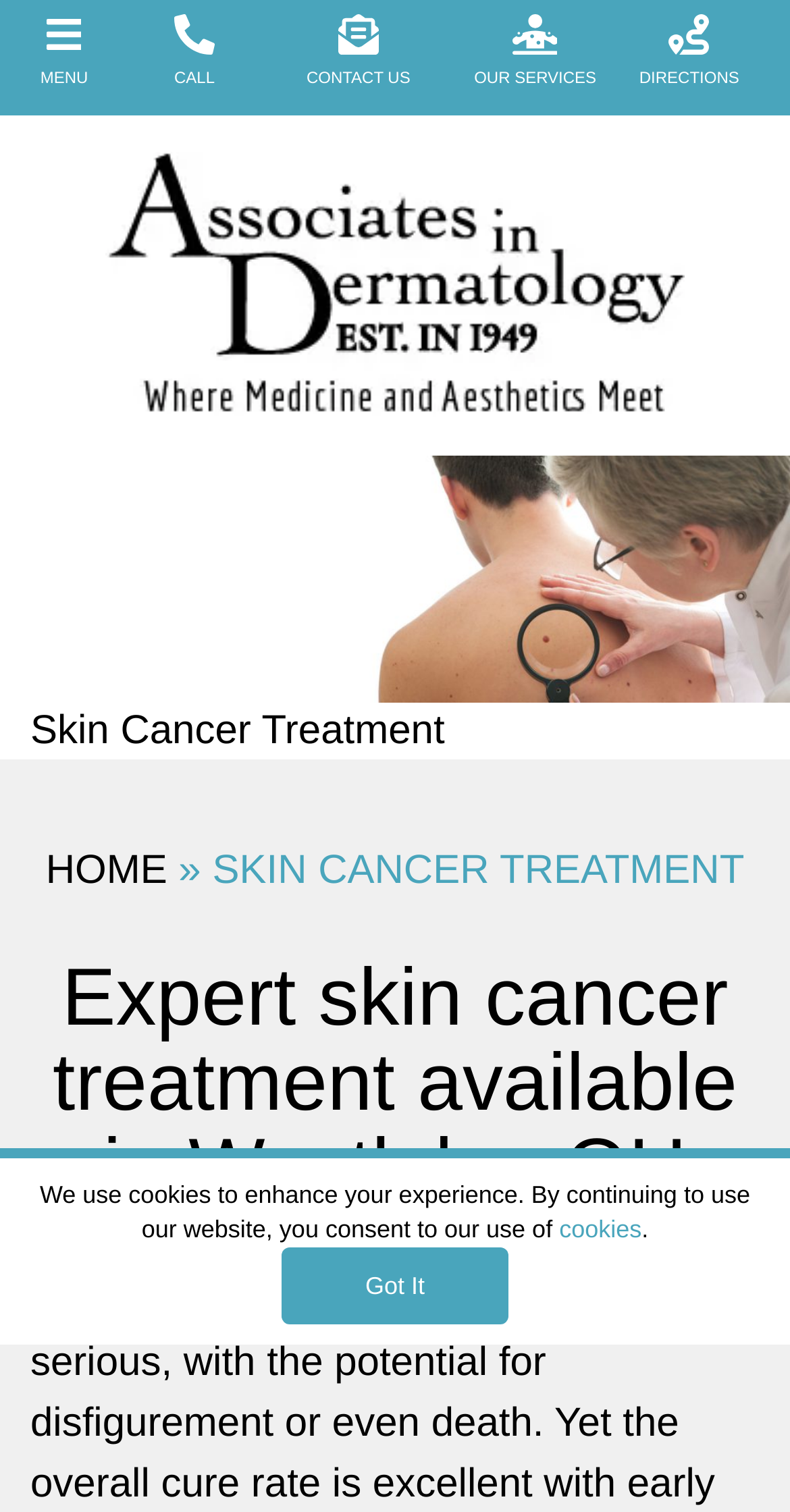Respond with a single word or short phrase to the following question: 
What is the purpose of the 'Got It' button?

To accept cookies